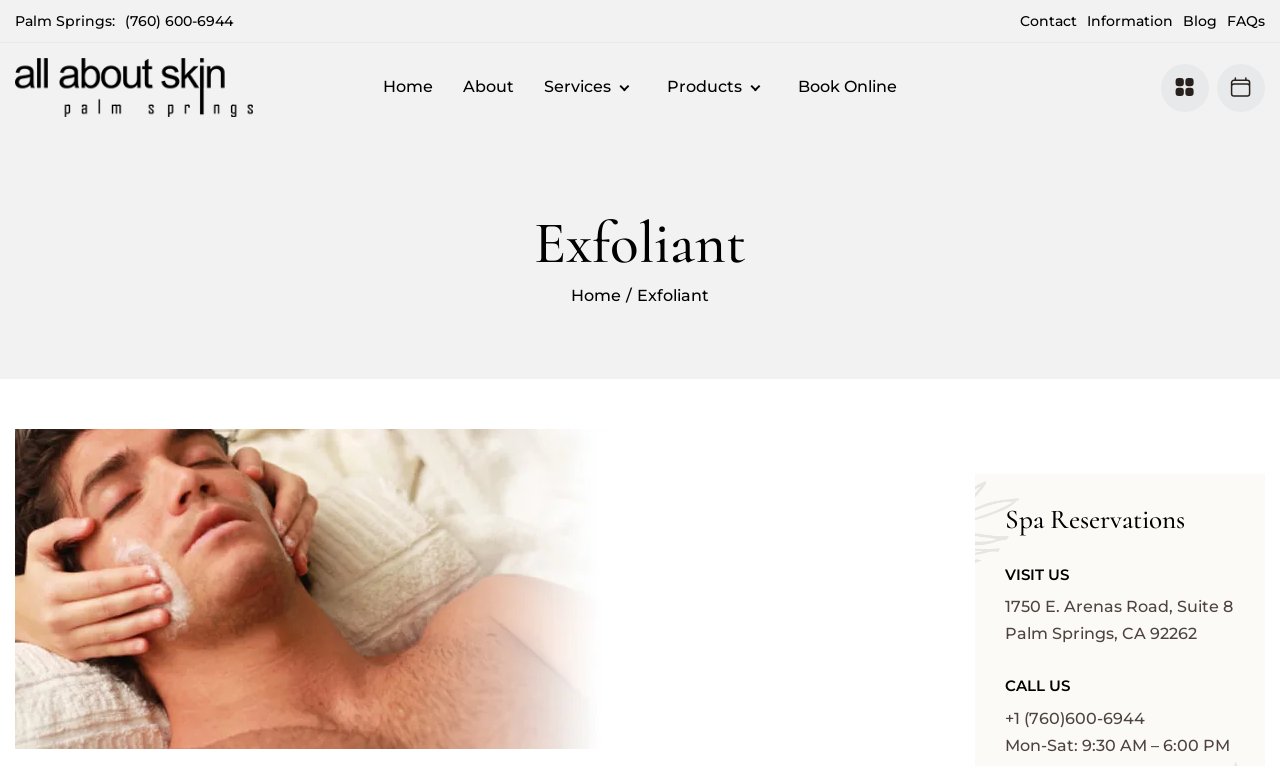Provide a thorough and detailed response to the question by examining the image: 
What is the phone number to contact the spa?

I found the phone number by looking at the top navigation bar, where there are links to 'Palm Springs:', '(760) 600-6944', 'Contact', 'Information', 'Blog', and 'FAQs'. The phone number is listed as '(760) 600-6944'.